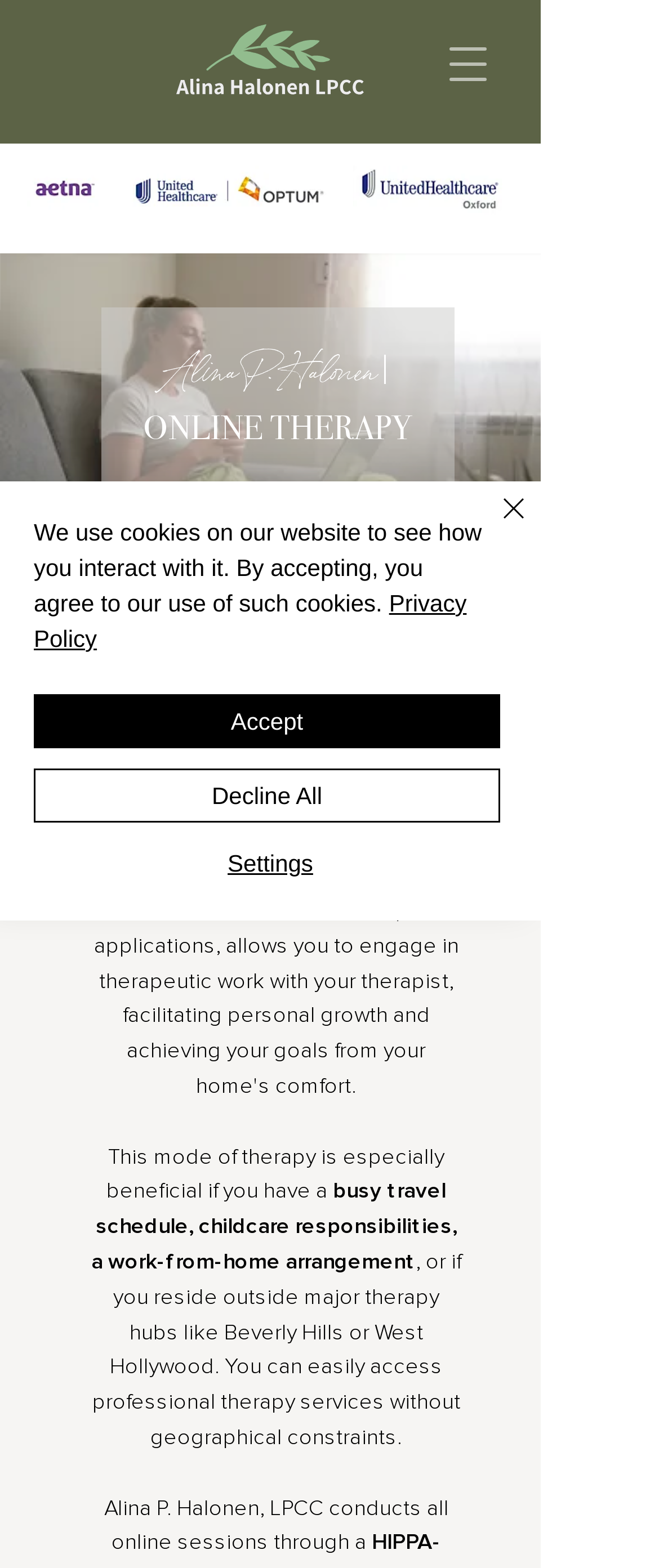What is the format of the therapy sessions?
Refer to the screenshot and deliver a thorough answer to the question presented.

The webpage indicates that Alina P. Halonen conducts all online sessions through a secure platform, which suggests that the therapy sessions are held online.